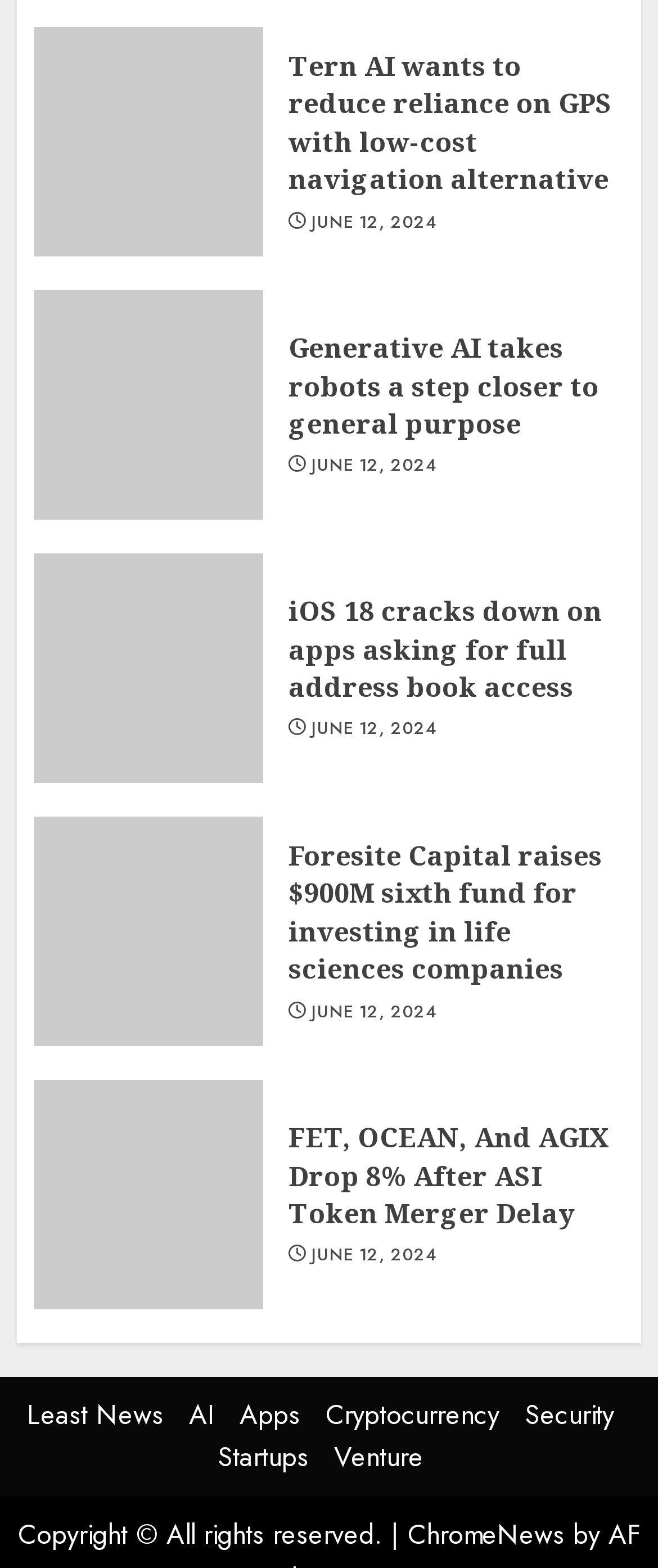Provide your answer in one word or a succinct phrase for the question: 
How many news categories are listed at the bottom of the page?

6